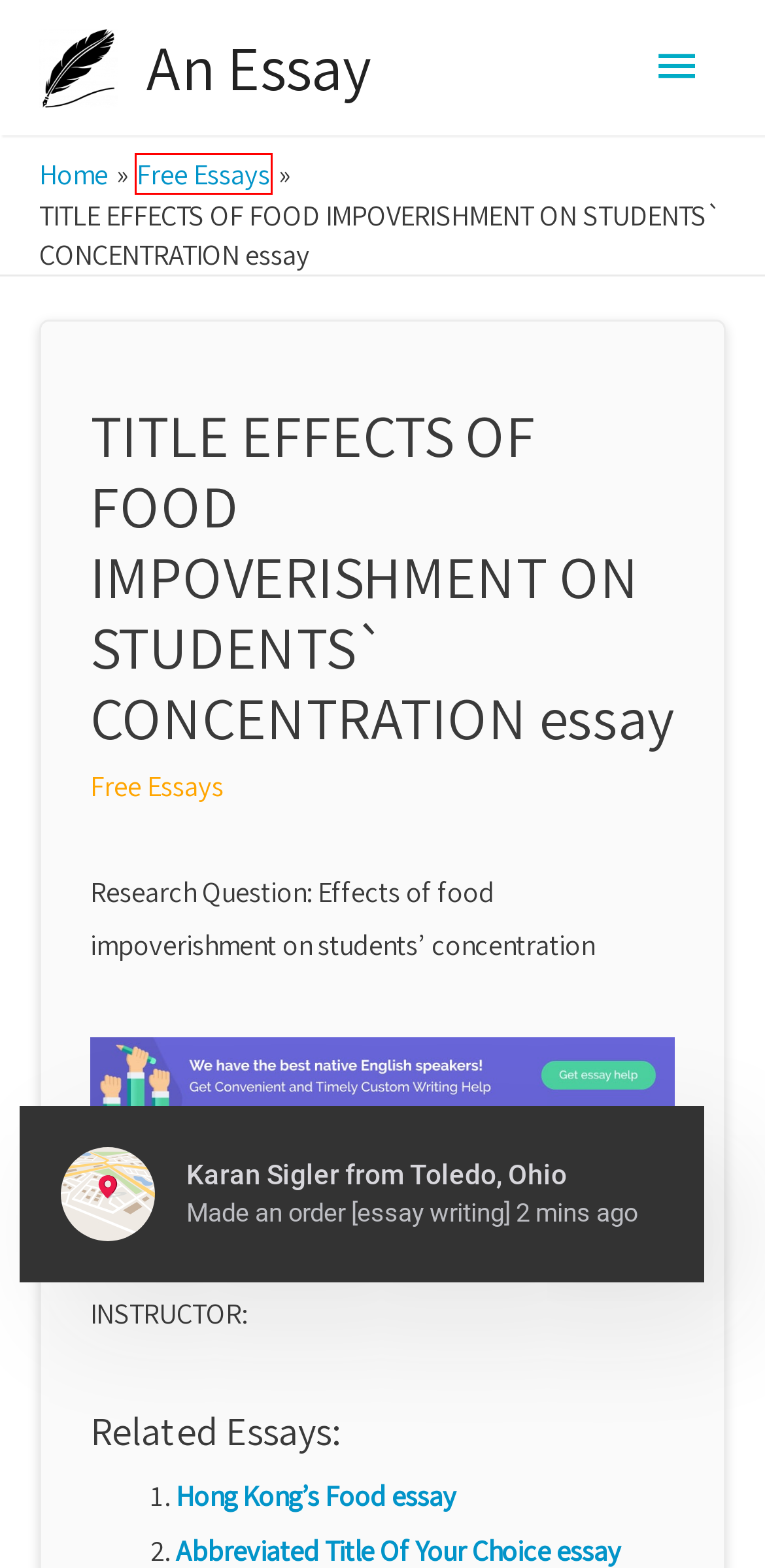You are presented with a screenshot of a webpage containing a red bounding box around an element. Determine which webpage description best describes the new webpage after clicking on the highlighted element. Here are the candidates:
A. Free essay topics — free essay examples
B. Hong Kong’s Food essay Essay — Free college essays
C. Free college essays online — An Essay
D. Money Back Guarantee
E. FAQ
F. How we work
G. Abbreviated Title Of Your Choice essay Essay — Free college essays
H. About Us

A